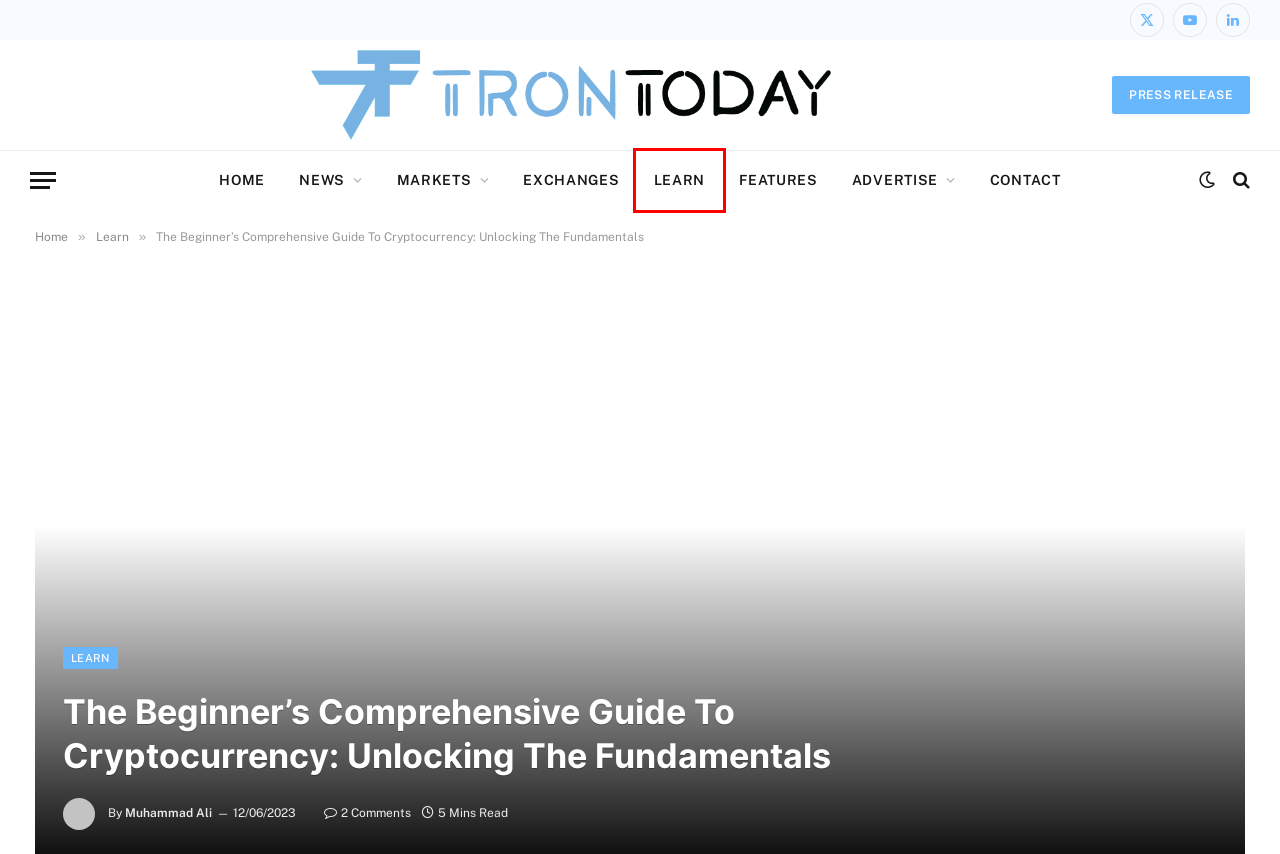Evaluate the webpage screenshot and identify the element within the red bounding box. Select the webpage description that best fits the new webpage after clicking the highlighted element. Here are the candidates:
A. Advertise - TronToday
B. Markets - TronToday
C. Learn - TronToday
D. News - TronToday
E. Muhammad Ali - TronToday
F. Features - TronToday
G. Exchanges - TronToday
H. Contact - TronToday

C